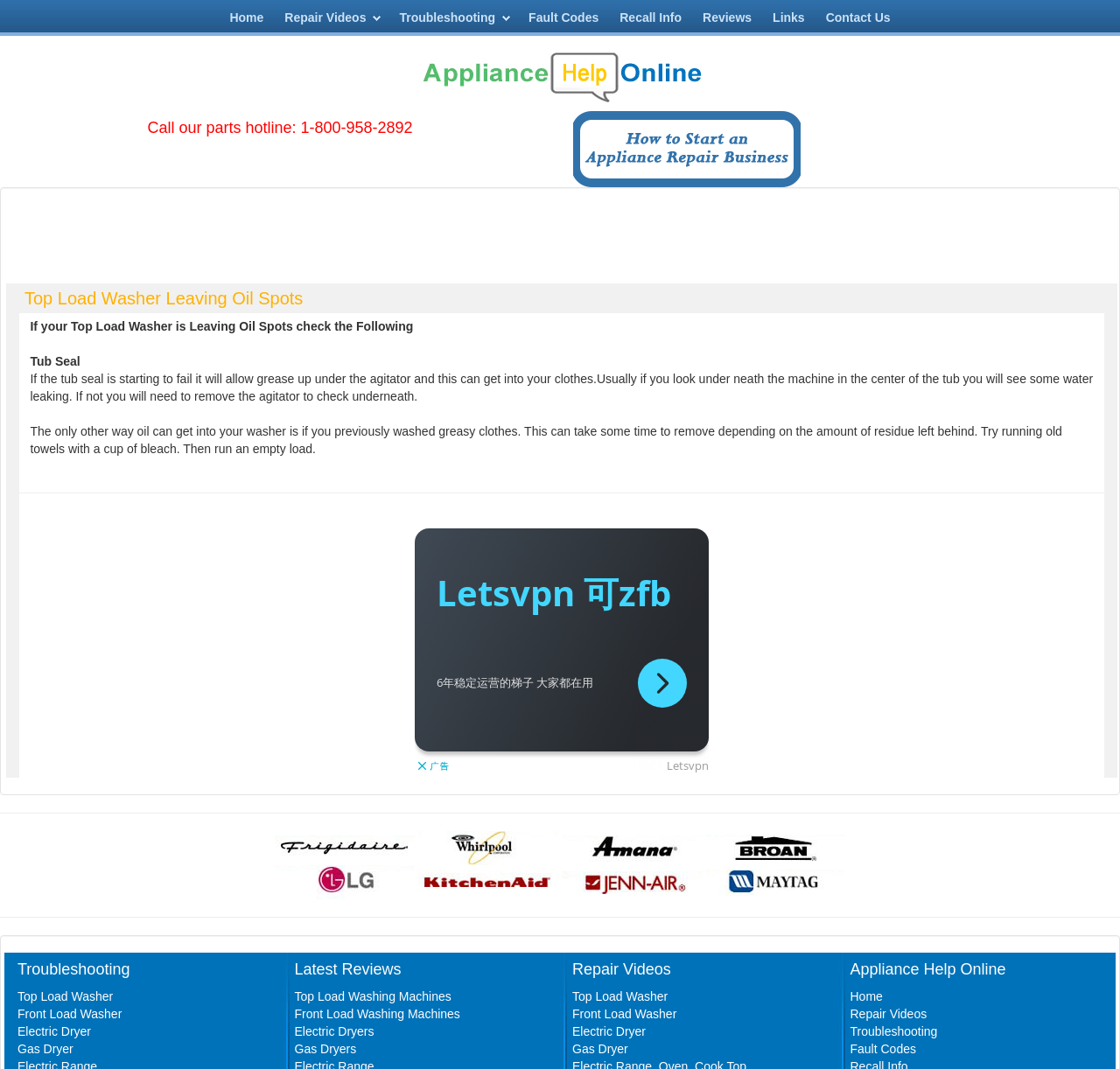What is the phone number for the parts hotline?
Look at the image and respond with a one-word or short-phrase answer.

1-800-958-2892